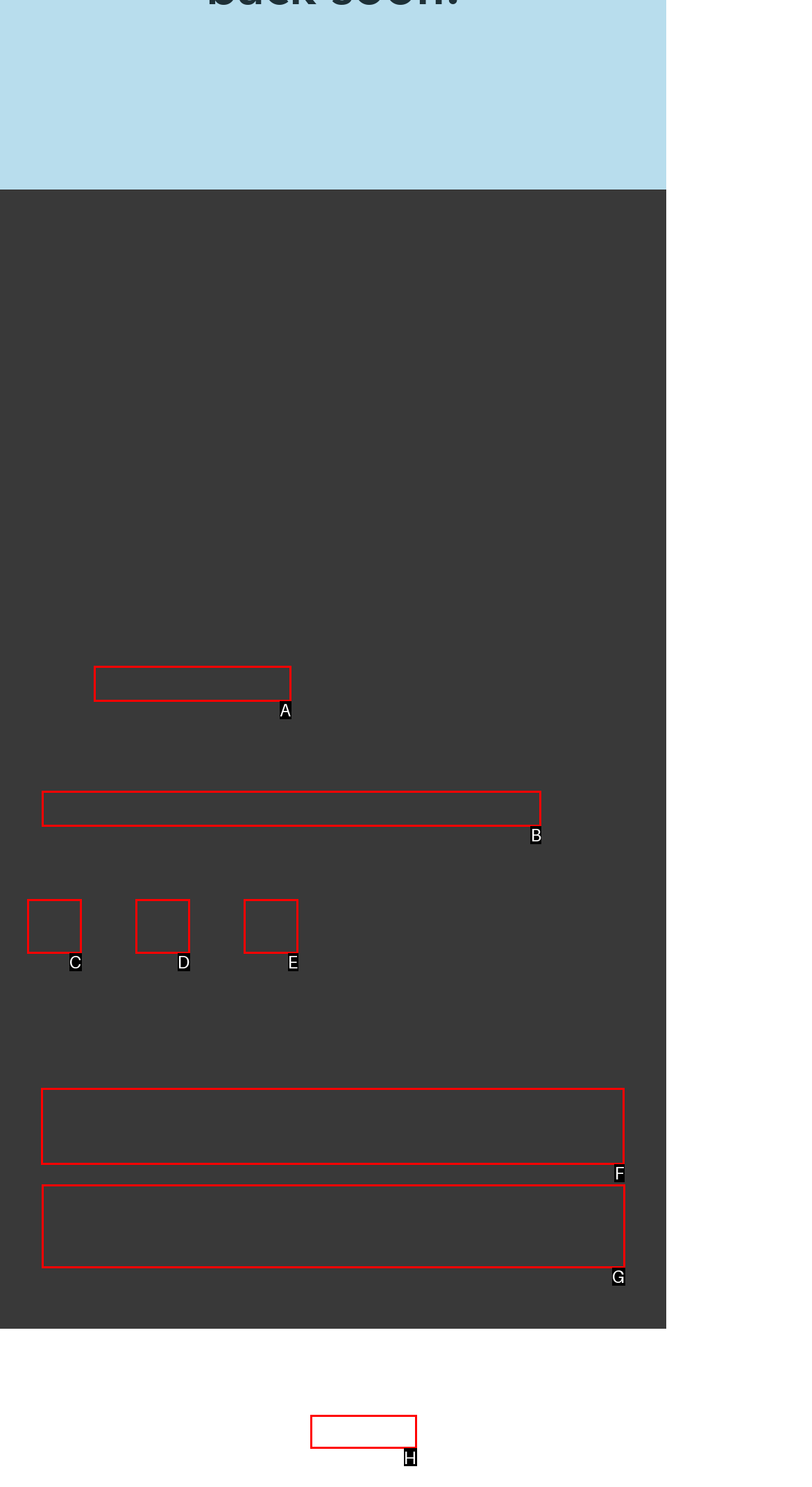Which option should be clicked to execute the following task: Enter email address in the textbox? Respond with the letter of the selected option.

F